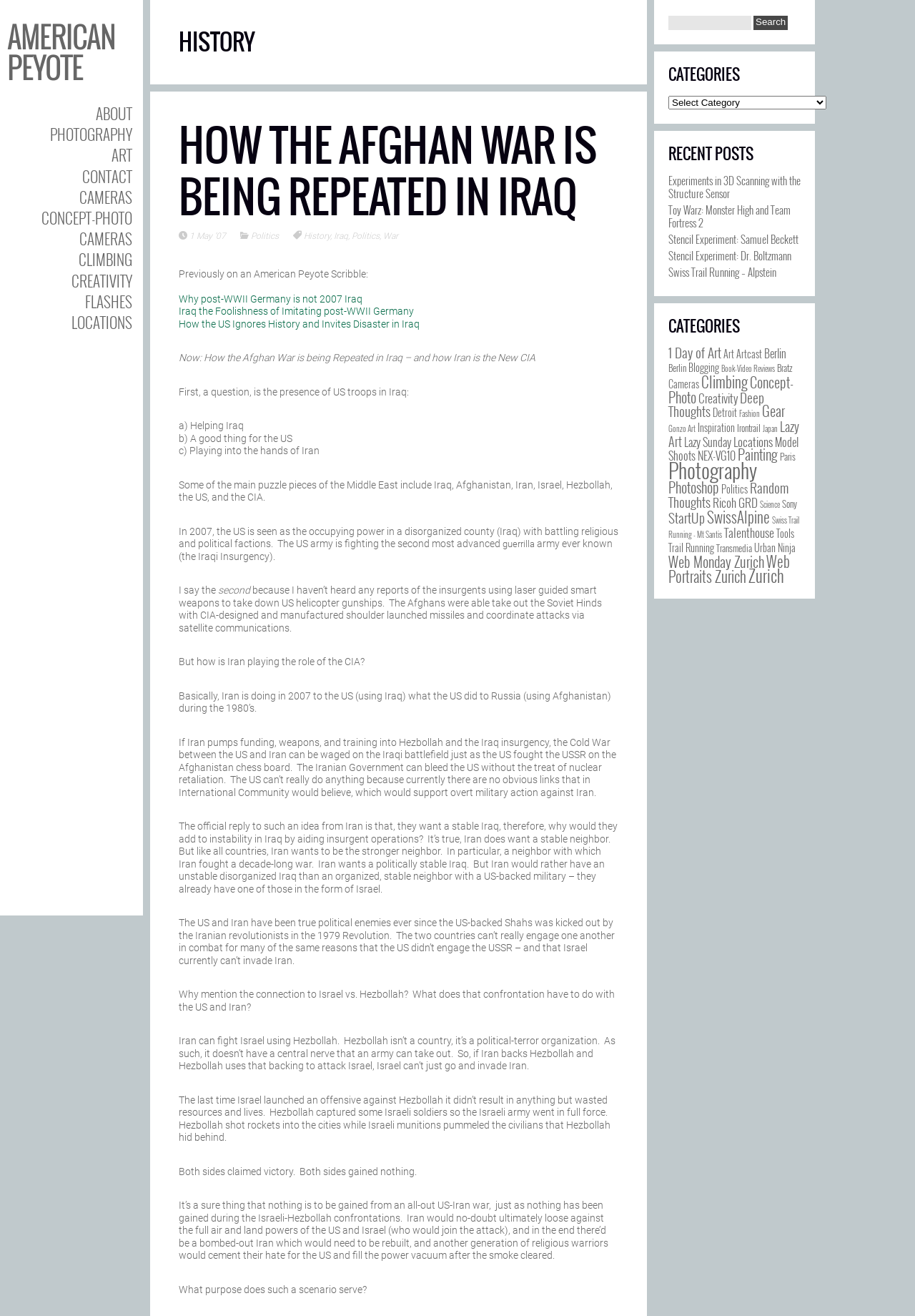Please determine the bounding box coordinates of the element to click on in order to accomplish the following task: "Select a category from the dropdown". Ensure the coordinates are four float numbers ranging from 0 to 1, i.e., [left, top, right, bottom].

[0.73, 0.073, 0.903, 0.083]